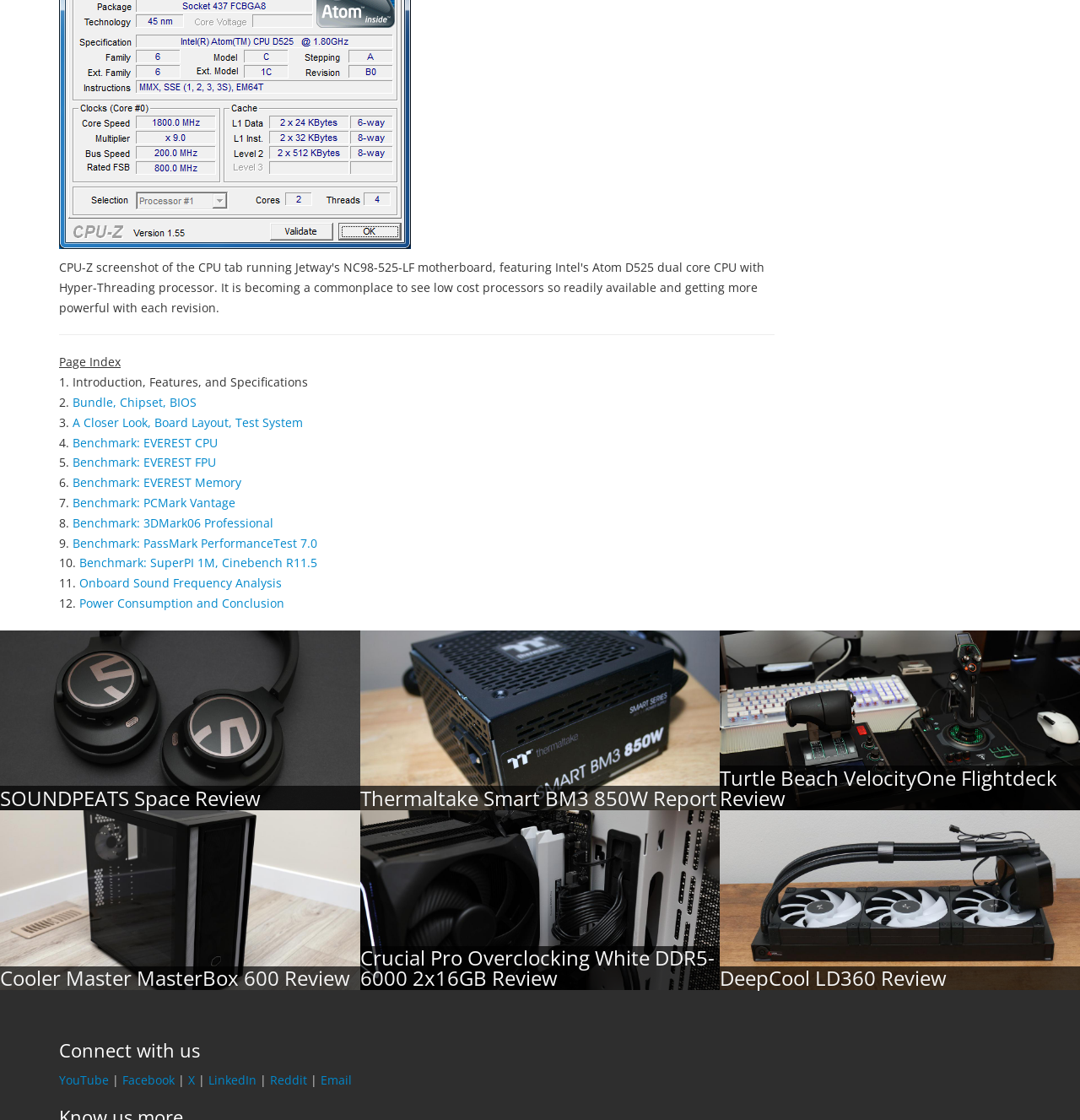Respond with a single word or phrase to the following question:
How many links are there in the webpage?

15